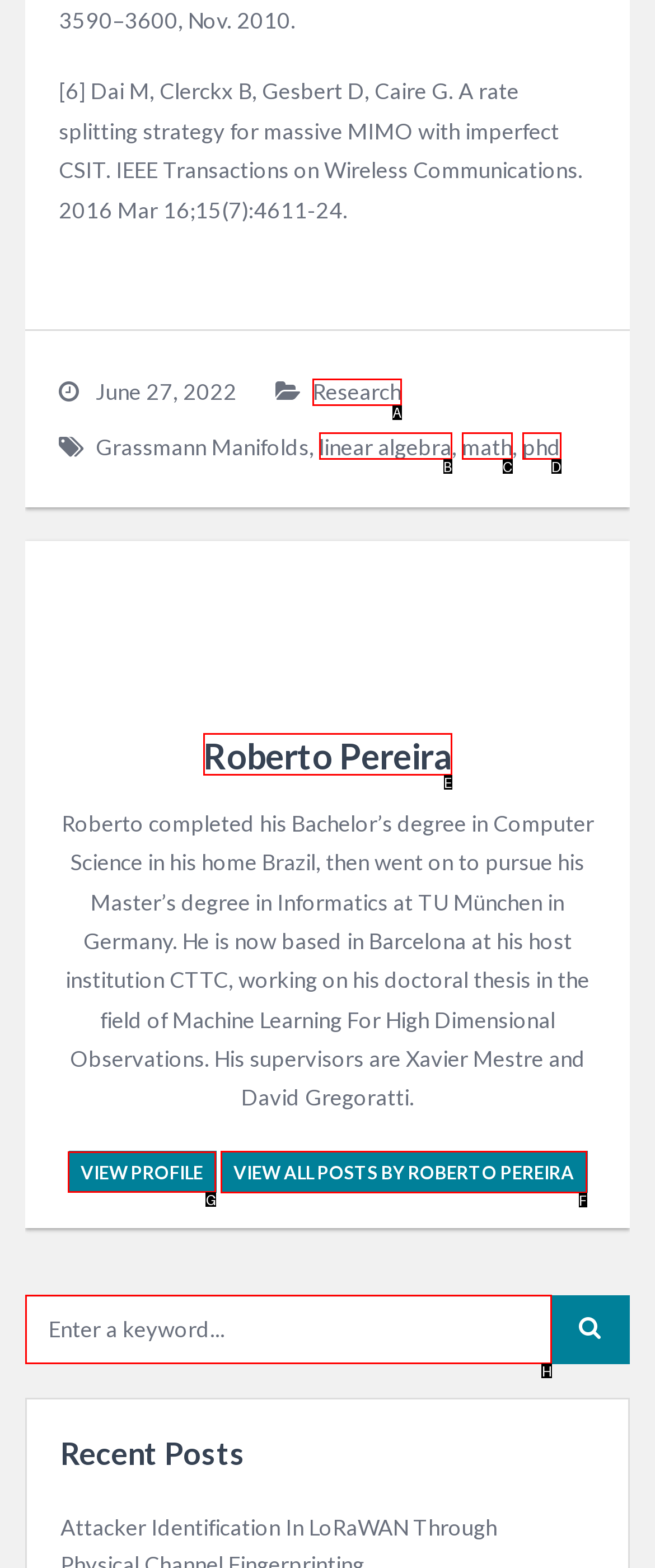To complete the task: View all posts by Roberto Pereira, which option should I click? Answer with the appropriate letter from the provided choices.

F